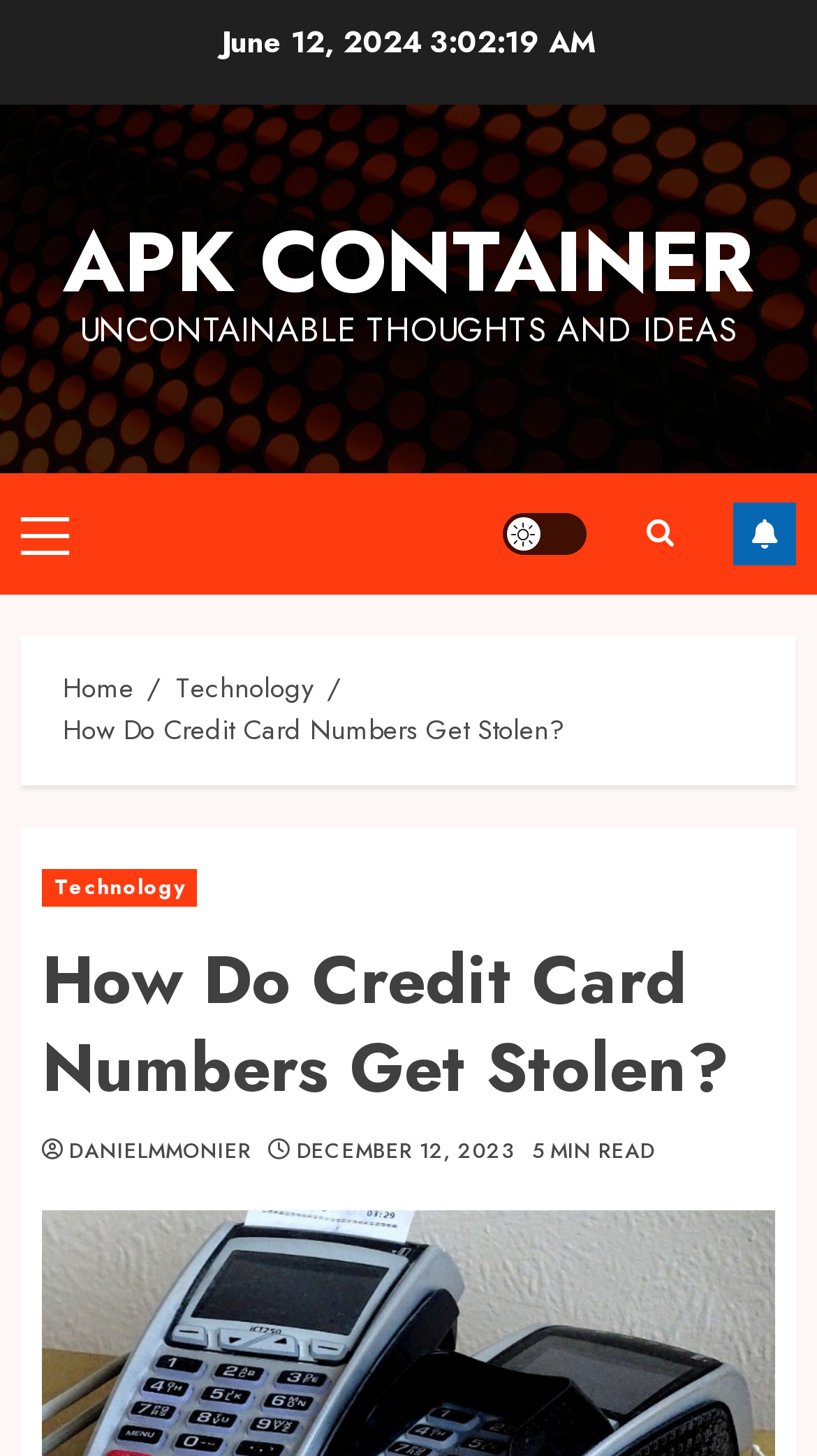Give a concise answer of one word or phrase to the question: 
What is the author of the article?

DANIELMMONIER